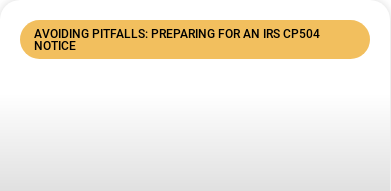Give a detailed account of the visual content in the image.

This image features a prominent heading that states "AVOIDING PITFALLS: PREPARING FOR AN IRS CP504 NOTICE." The text is set against a light orange background, creating a visual emphasis that draws attention to the topic at hand. This content is likely part of an article that aims to inform readers about important considerations and strategies for effectively handling an IRS CP504 notice, which can be crucial for individuals facing tax-related issues. The design is clean and straightforward, ensuring that the important message is easily readable and accessible.